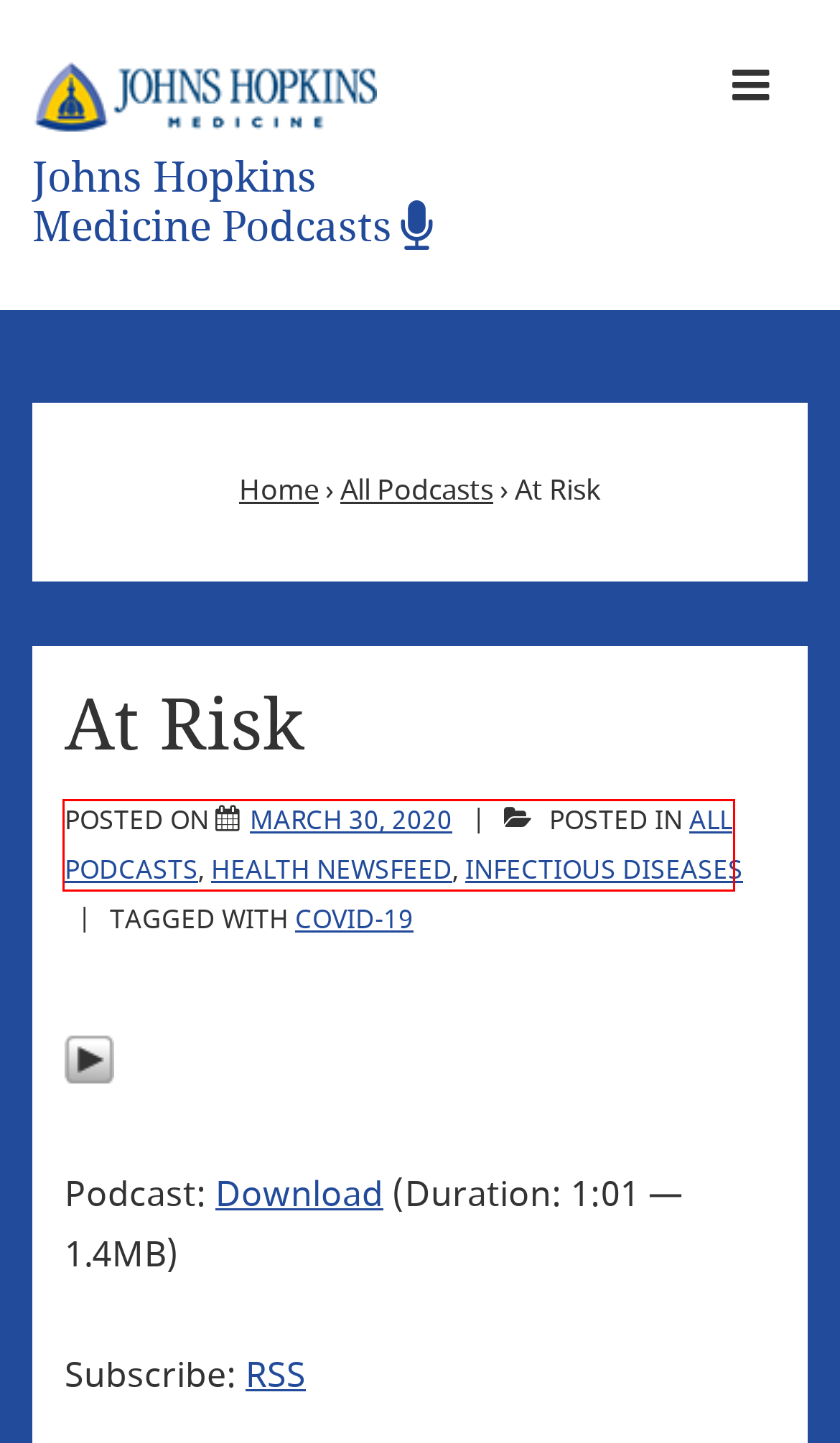You are given a screenshot depicting a webpage with a red bounding box around a UI element. Select the description that best corresponds to the new webpage after clicking the selected element. Here are the choices:
A. Hepatitis And Liver Disorders – Johns Hopkins Medicine Podcasts
B. All Podcasts – Johns Hopkins Medicine Podcasts
C. Johns Hopkins Medicine Podcasts
D. Joint Surgery – Johns Hopkins Medicine Podcasts
E. Johns Hopkins Medicine
F. COVID-19 – Johns Hopkins Medicine Podcasts
G. Infectious diseases – Johns Hopkins Medicine Podcasts
H. Health Newsfeed – Johns Hopkins Medicine Podcasts

B